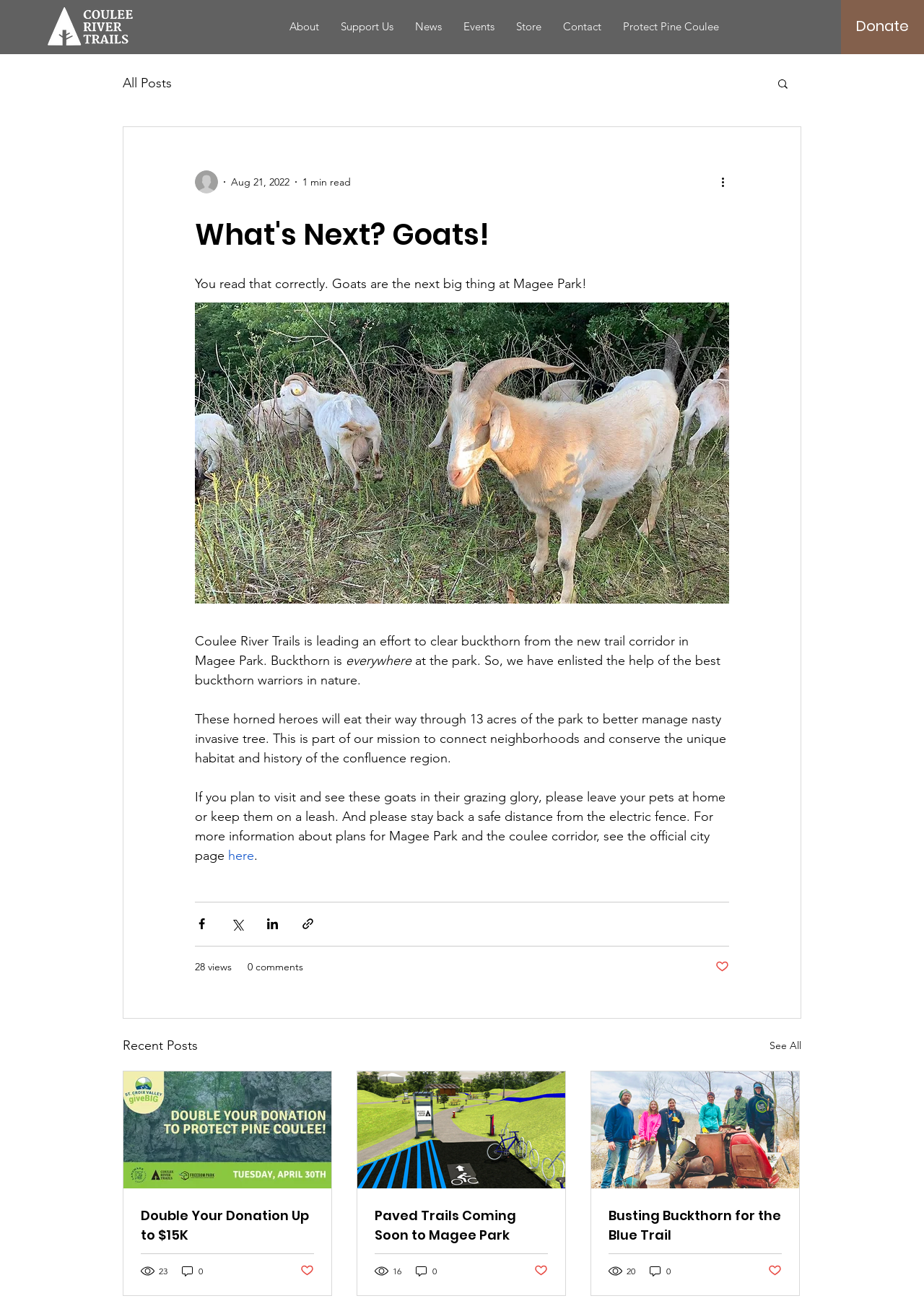Analyze and describe the webpage in a detailed narrative.

This webpage is about Coulee River Trails, a organization focused on conserving and connecting neighborhoods. At the top, there is a logo and a navigation menu with links to "About", "Support Us", "News", "Events", "Store", "Contact", and "Protect Pine Coulee". On the top right, there is a "Donate" button.

Below the navigation menu, there is a blog section with a search button and a link to "All Posts". The main article is titled "What's Next? Goats!" and features a writer's picture and a brief description of the article. The article itself discusses how Coulee River Trails is using goats to clear buckthorn from a new trail corridor in Magee Park. The text is divided into several paragraphs, with a button to read more.

To the right of the article, there are social media sharing buttons for Facebook, Twitter, LinkedIn, and a link to share via a URL. Below the article, there are statistics on the number of views and comments, as well as a button to like the post.

Further down the page, there is a section titled "Recent Posts" with three articles listed, each with a title, a brief description, and statistics on views and comments. Each article has a link to read more and social media sharing buttons.

Overall, the webpage is focused on sharing news and updates about Coulee River Trails' efforts to conserve and connect neighborhoods, with a prominent article about using goats to clear buckthorn from a park.